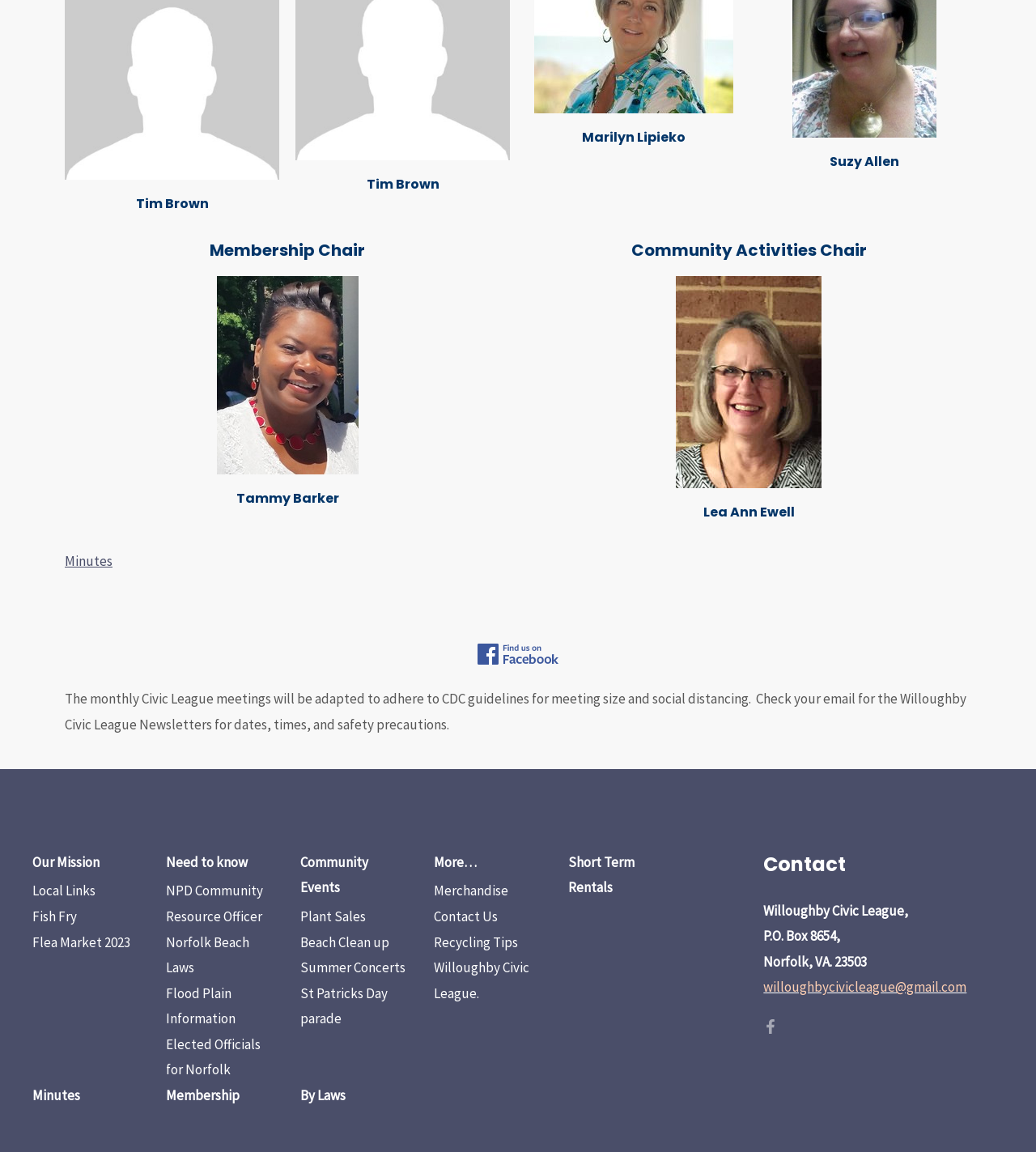Find the bounding box coordinates for the HTML element specified by: "St Patricks Day parade".

[0.29, 0.854, 0.374, 0.892]